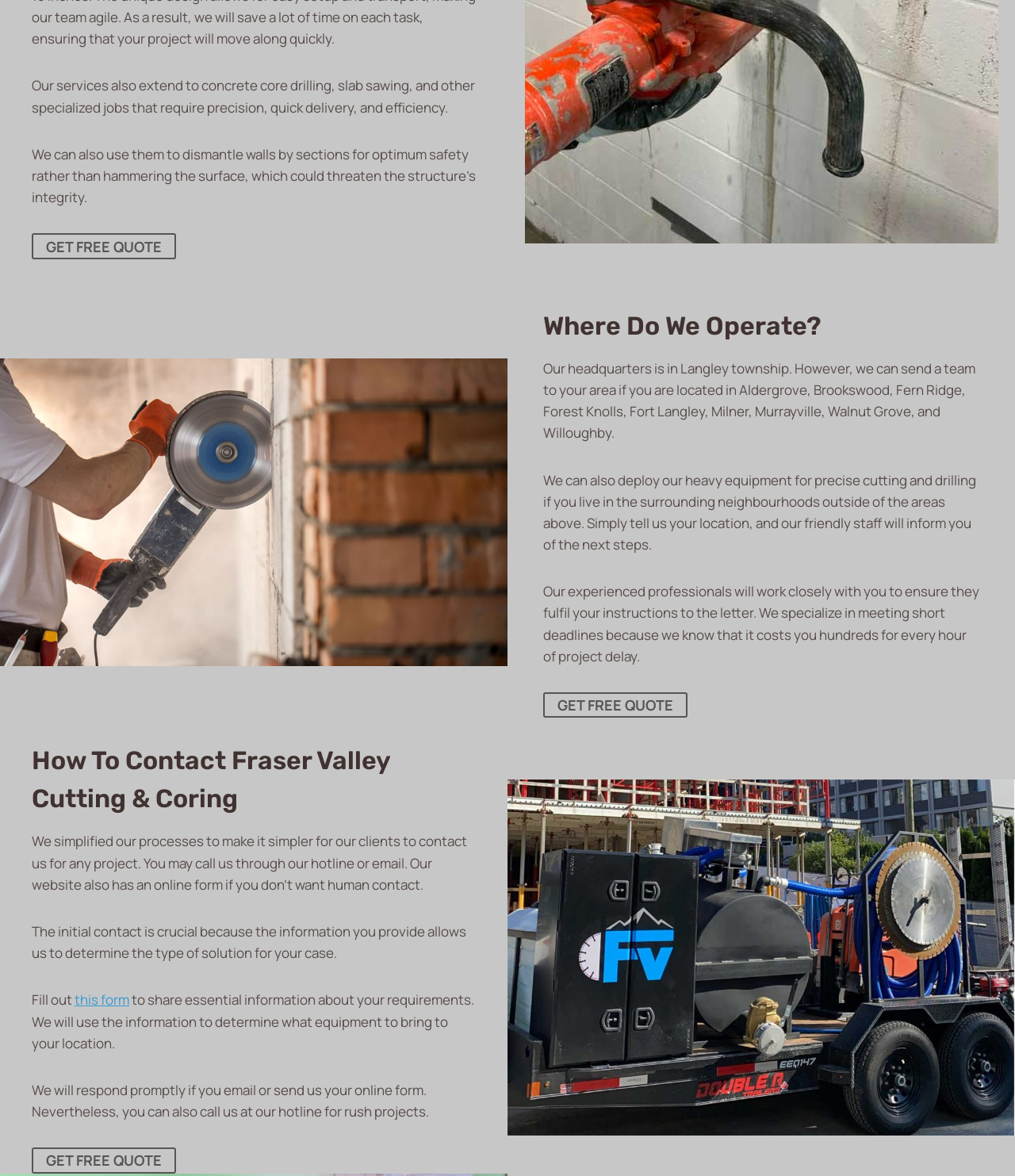How can clients contact the company?
Provide a thorough and detailed answer to the question.

The webpage states that clients can contact the company through their hotline, email, or by filling out an online form on their website. The initial contact is crucial in determining the type of solution for the client's case.